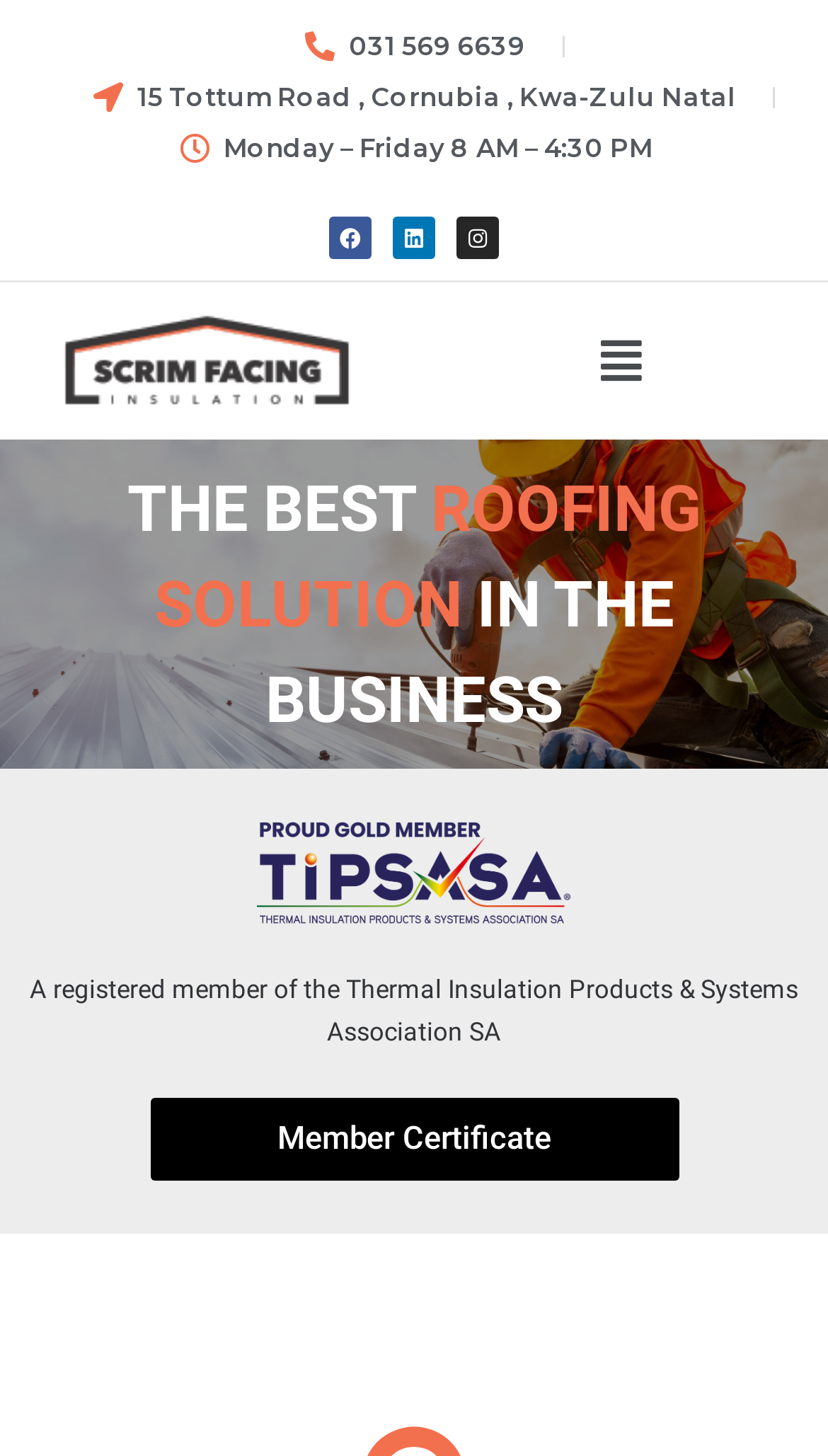Explain in detail what you observe on this webpage.

The webpage is about Scrimfacing, a business that provides roofing solutions. At the top of the page, there is a section with the company's contact information, including a phone number, address, and business hours. The phone number "031 569 6639" is located near the top left of the page, while the address "15 Tottum Road, Cornubia, Kwa-Zulu Natal" is placed slightly below it, spanning almost the entire width of the page. The business hours "Monday – Friday 8 AM – 4:30 PM" are situated below the address.

To the right of the contact information, there are three social media links: Facebook, Linkedin, and Instagram, each represented by an icon. Below these links, there is a link with no text, which may be a logo or an image.

On the top right side of the page, there is a menu button with a dropdown arrow icon, which suggests that it has a popup menu. However, the menu items are not visible by default.

The main content of the page is divided into two sections. The first section has a prominent heading that reads "THE BEST ROOFING SOLUTION IN THE BUSINESS", which spans almost the entire width of the page. The second section has a heading that states "A registered member of the Thermal Insulation Products & Systems Association SA", which is placed below the first heading.

At the bottom of the page, there is a button labeled "Member Certificate", which is likely related to the company's membership in the Thermal Insulation Products & Systems Association SA.